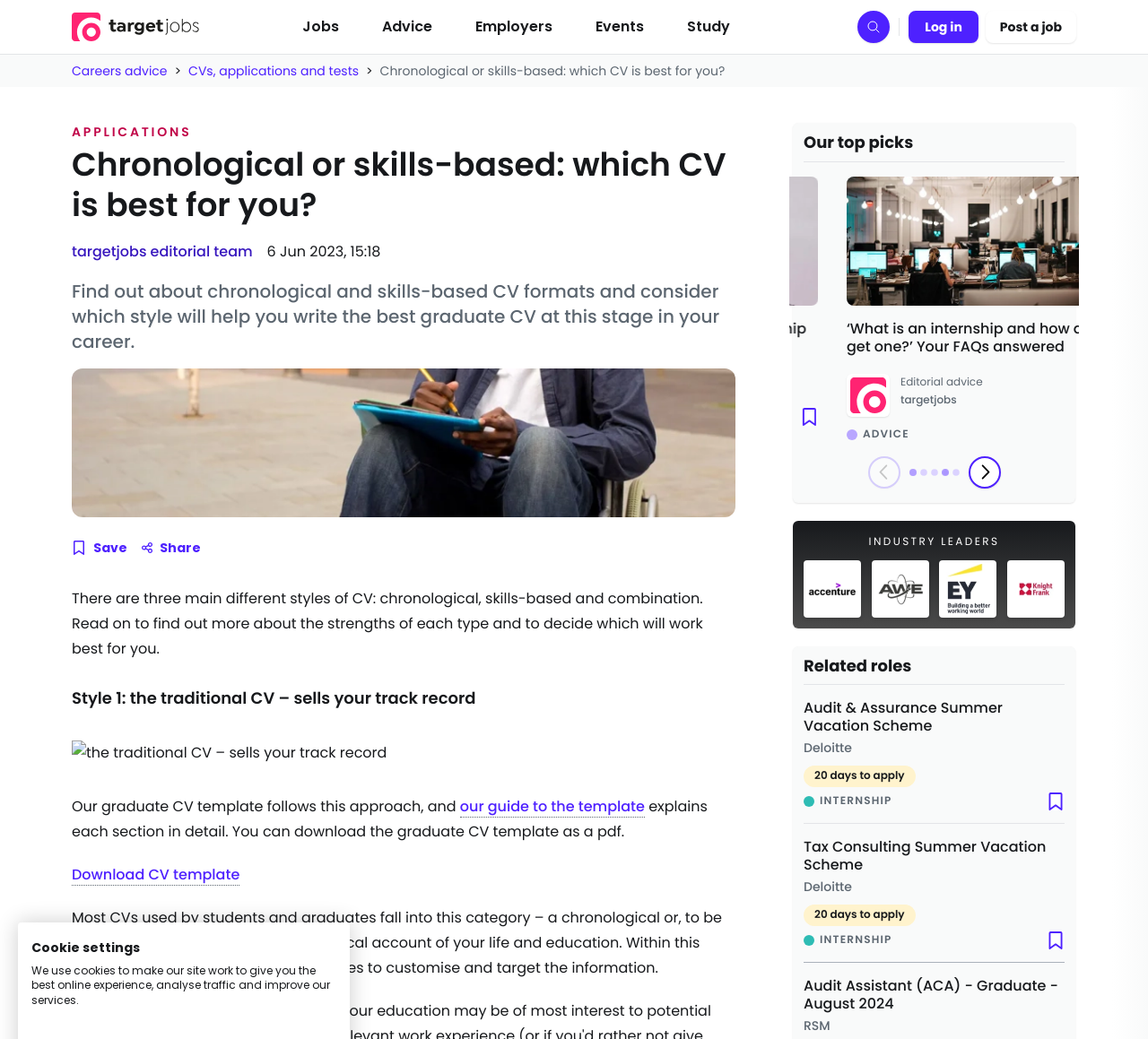Locate the primary heading on the webpage and return its text.

Chronological or skills-based: which CV is best for you?